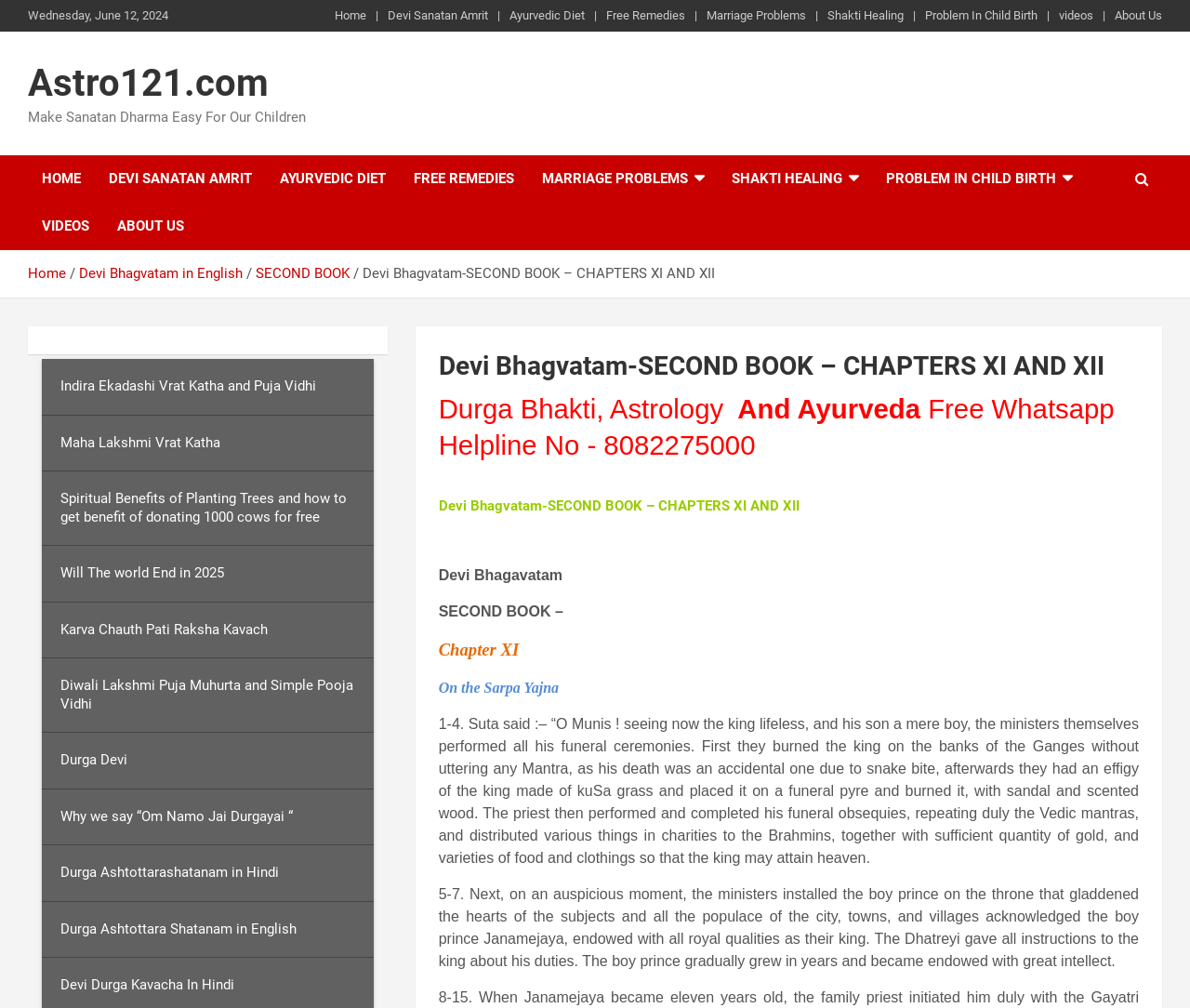Using the provided element description: "Devi Sanatan Amrit", determine the bounding box coordinates of the corresponding UI element in the screenshot.

[0.08, 0.154, 0.223, 0.201]